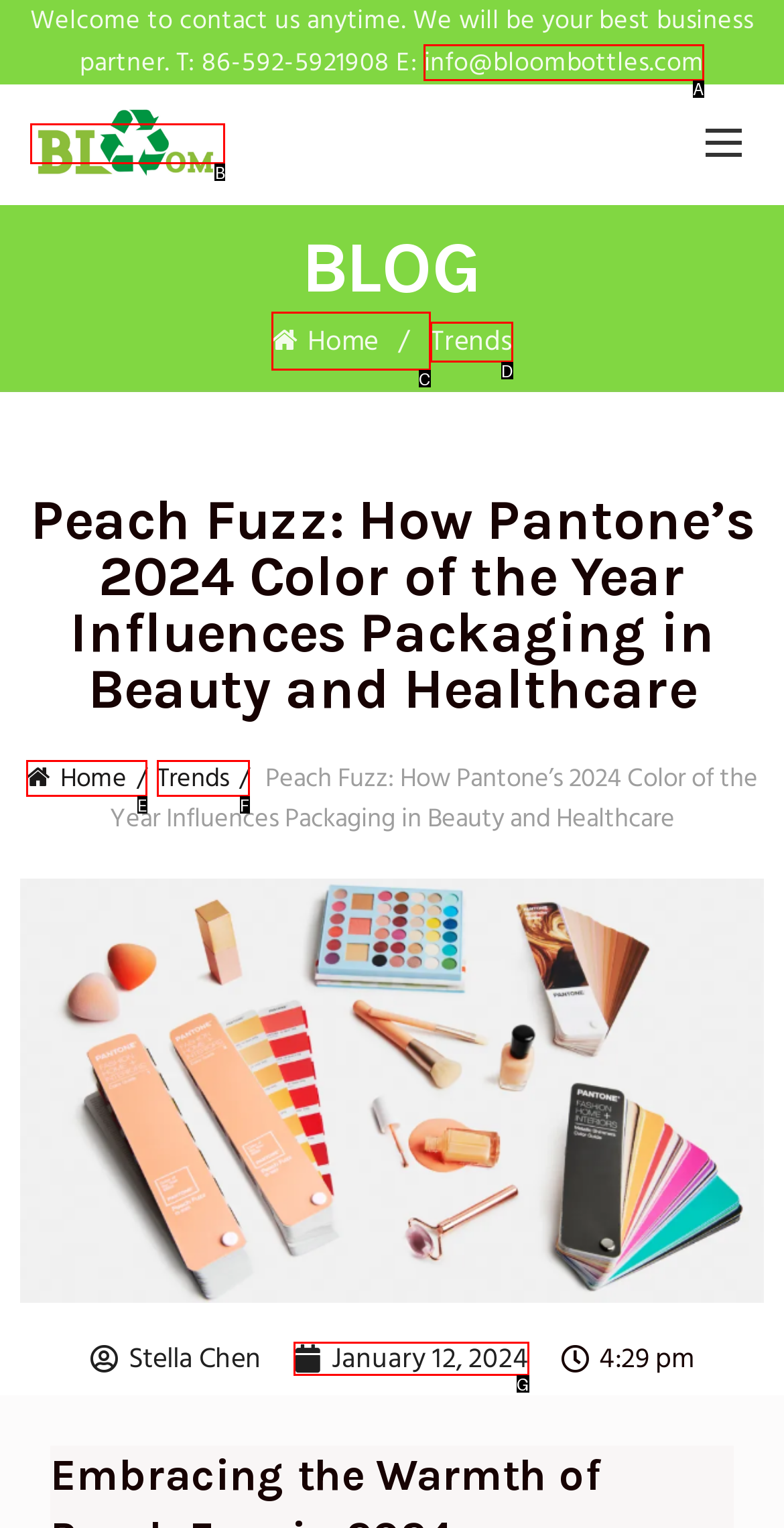Determine the HTML element that aligns with the description: January 12, 2024
Answer by stating the letter of the appropriate option from the available choices.

G